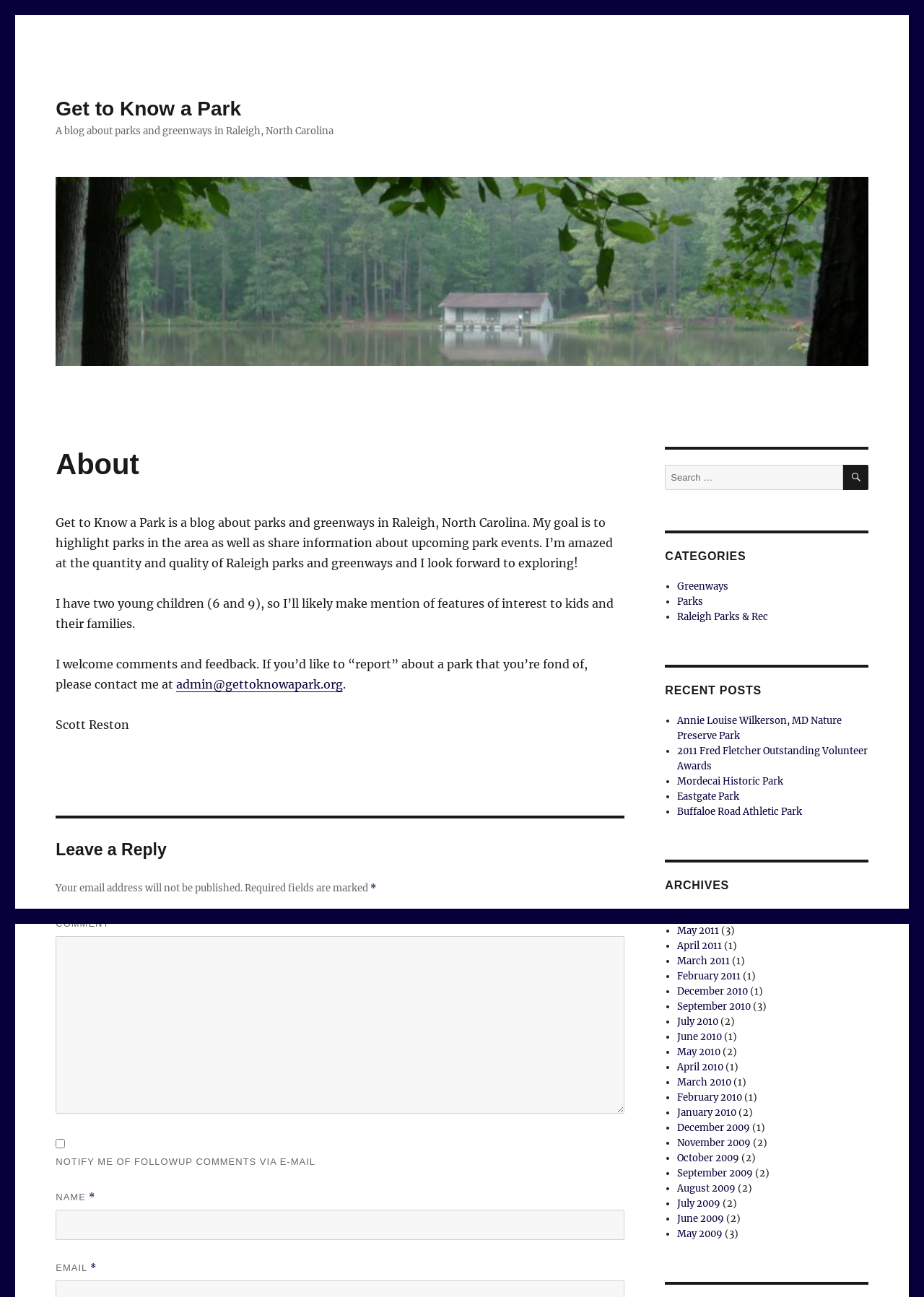What is the name of the blog?
Please answer the question with as much detail and depth as you can.

The name of the blog is mentioned in the header section of the webpage, which is 'Get to Know a Park'. This is also confirmed by the image and link elements with the same text.